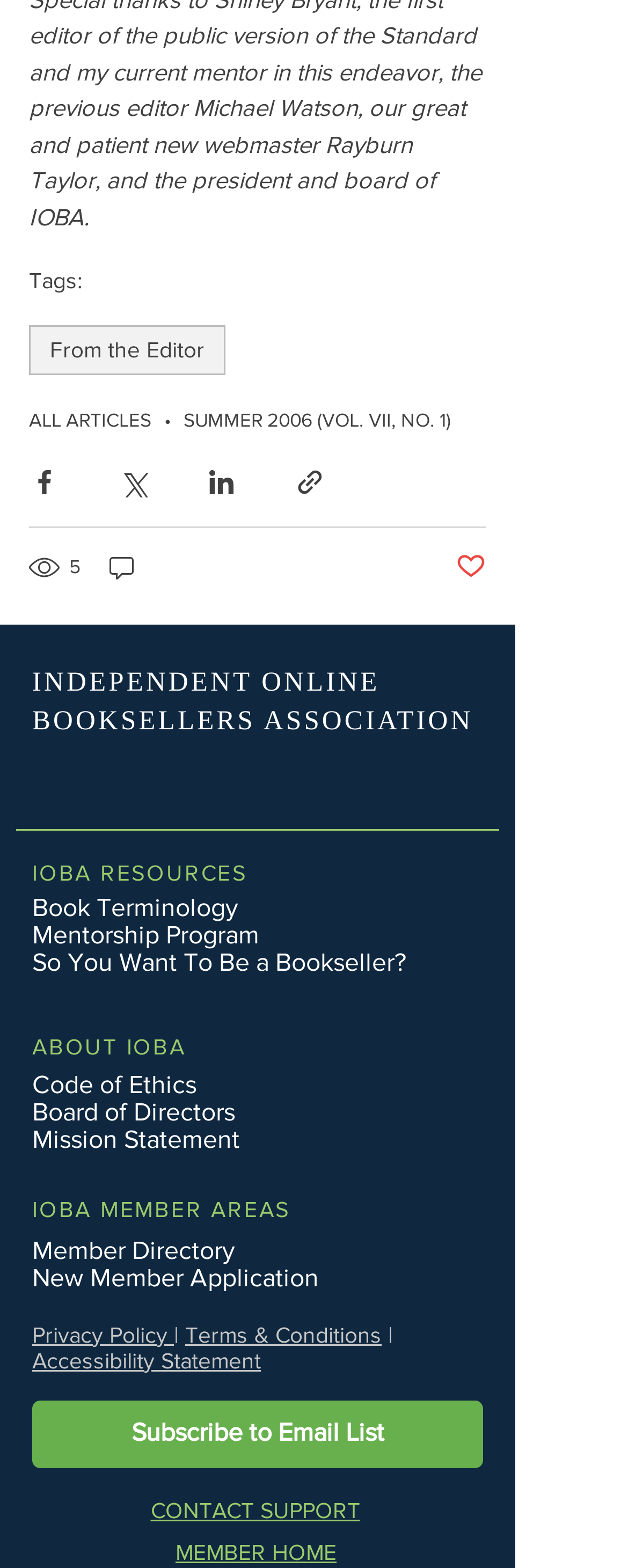From the element description: "Code of Ethics", extract the bounding box coordinates of the UI element. The coordinates should be expressed as four float numbers between 0 and 1, in the order [left, top, right, bottom].

[0.051, 0.682, 0.313, 0.7]